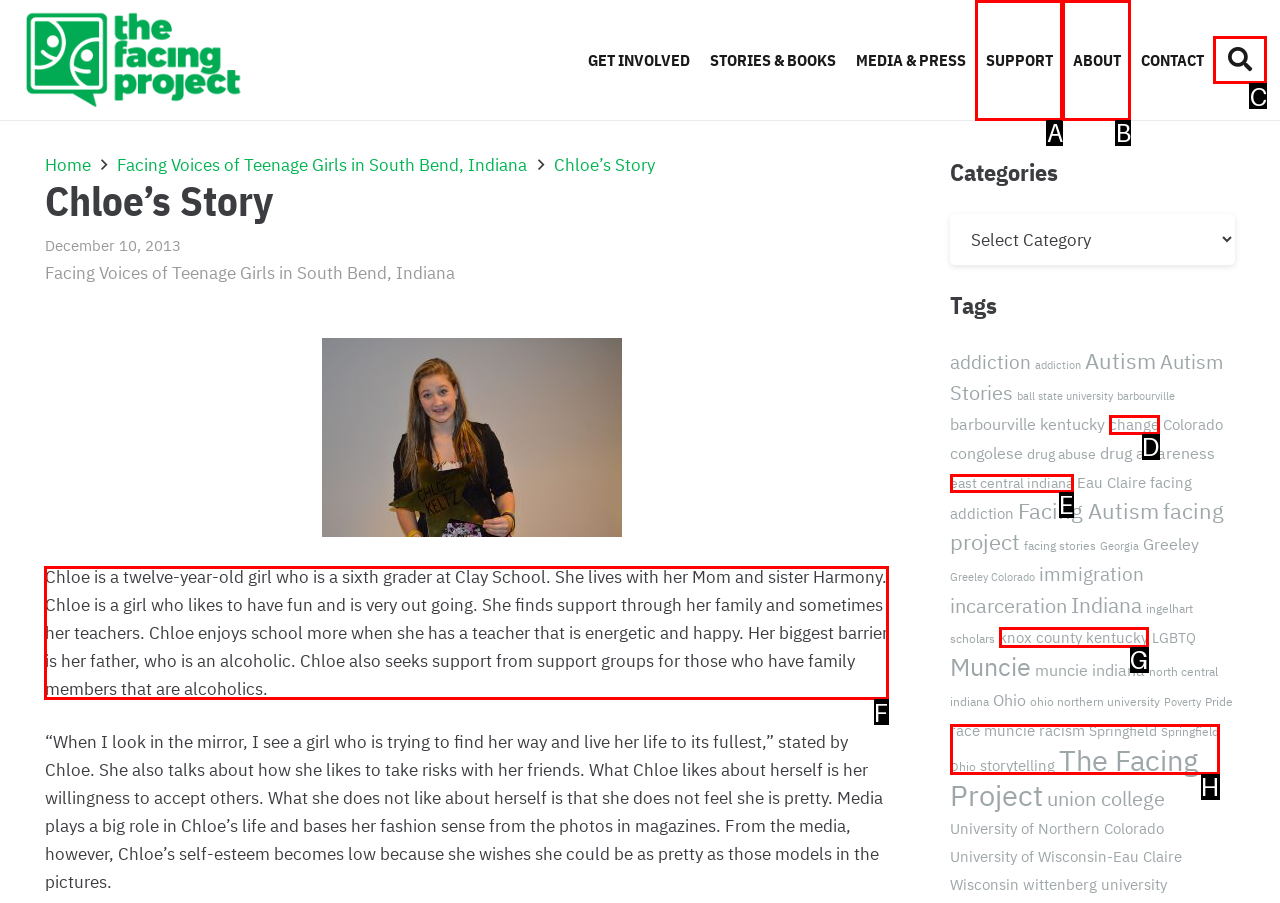Identify the correct lettered option to click in order to perform this task: Read Chloe's story. Respond with the letter.

F